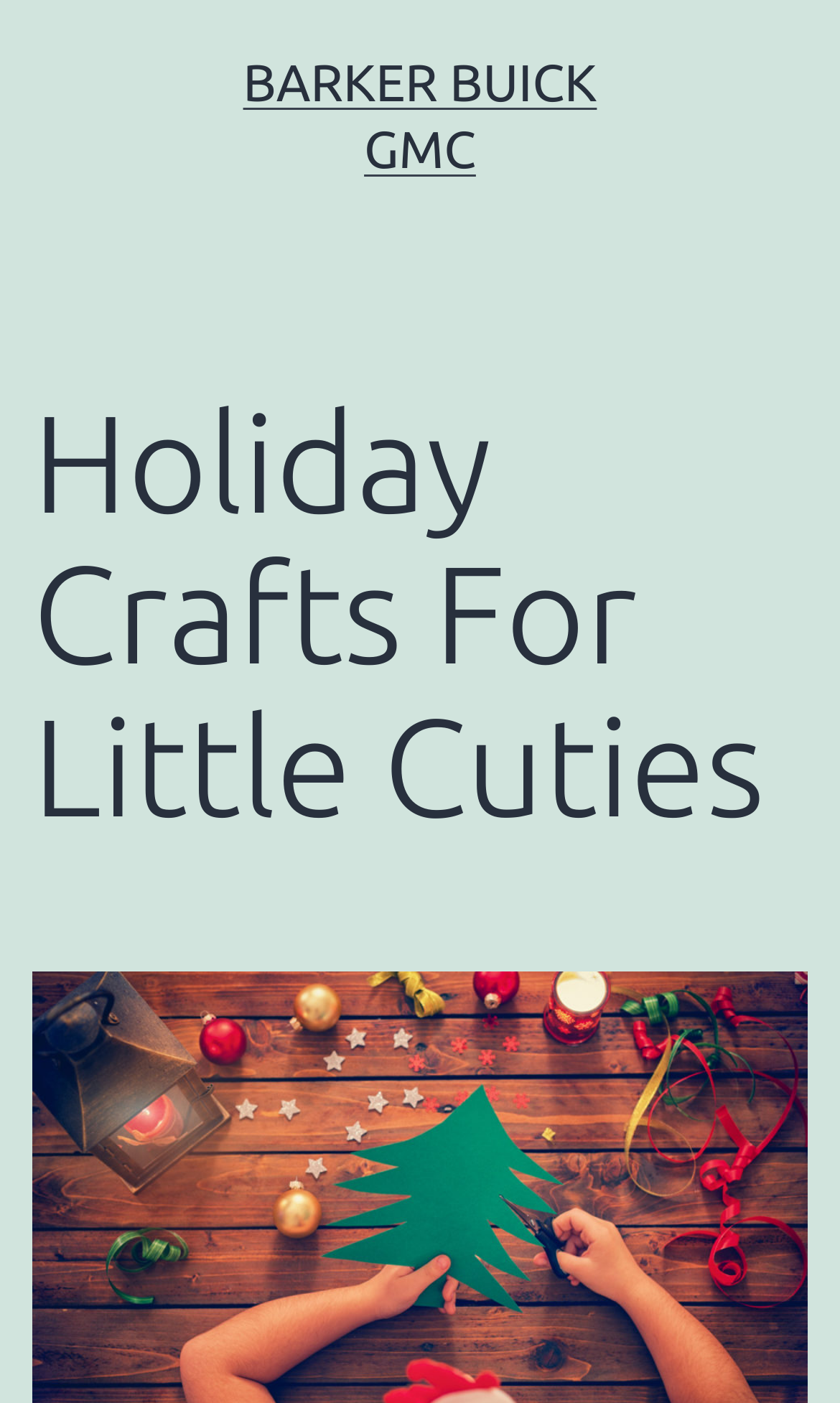Predict the bounding box of the UI element that fits this description: "Barker Buick GMC".

[0.289, 0.038, 0.711, 0.127]